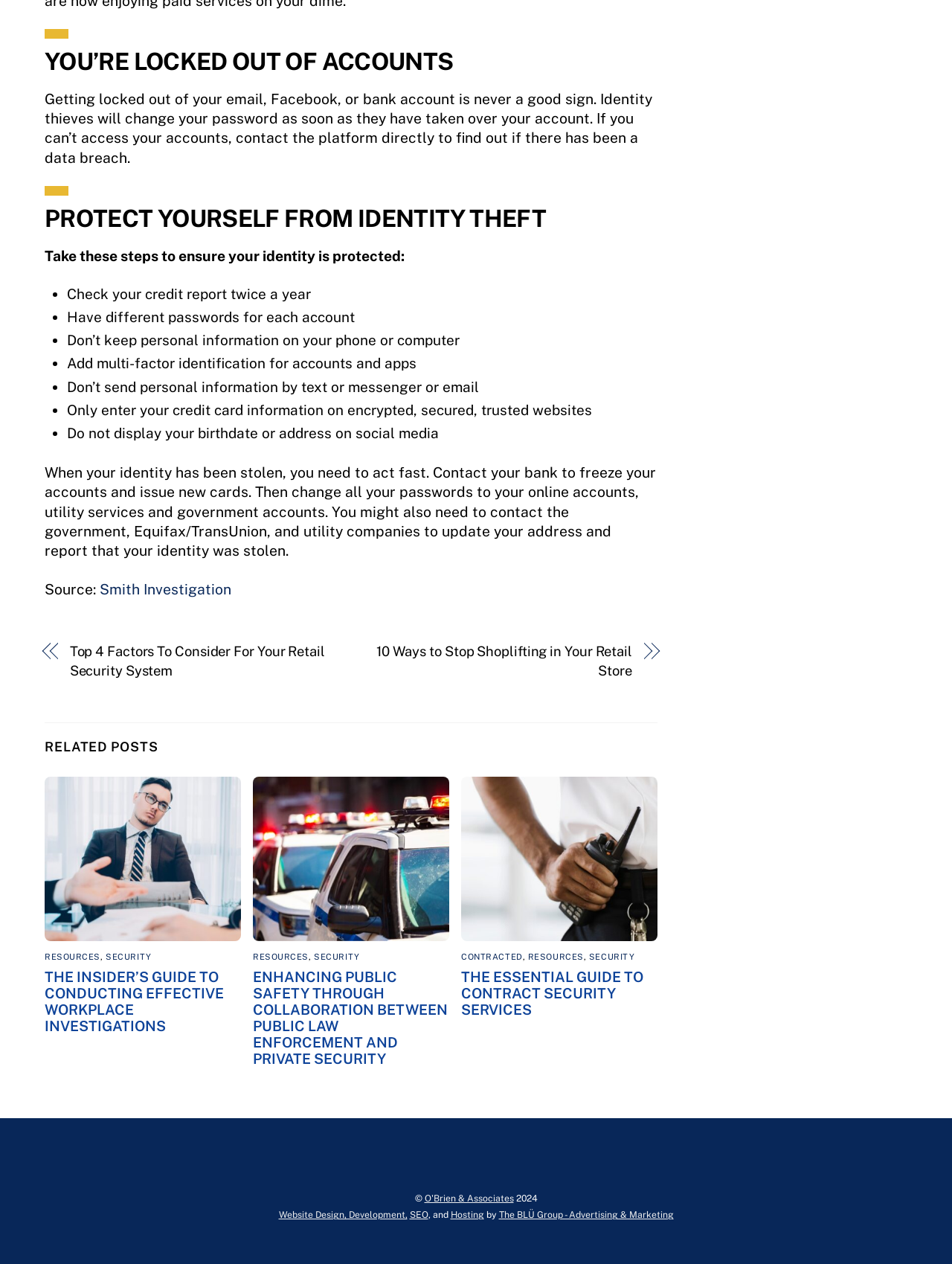Determine the bounding box coordinates of the target area to click to execute the following instruction: "Click WEIGHT LOSS."

None